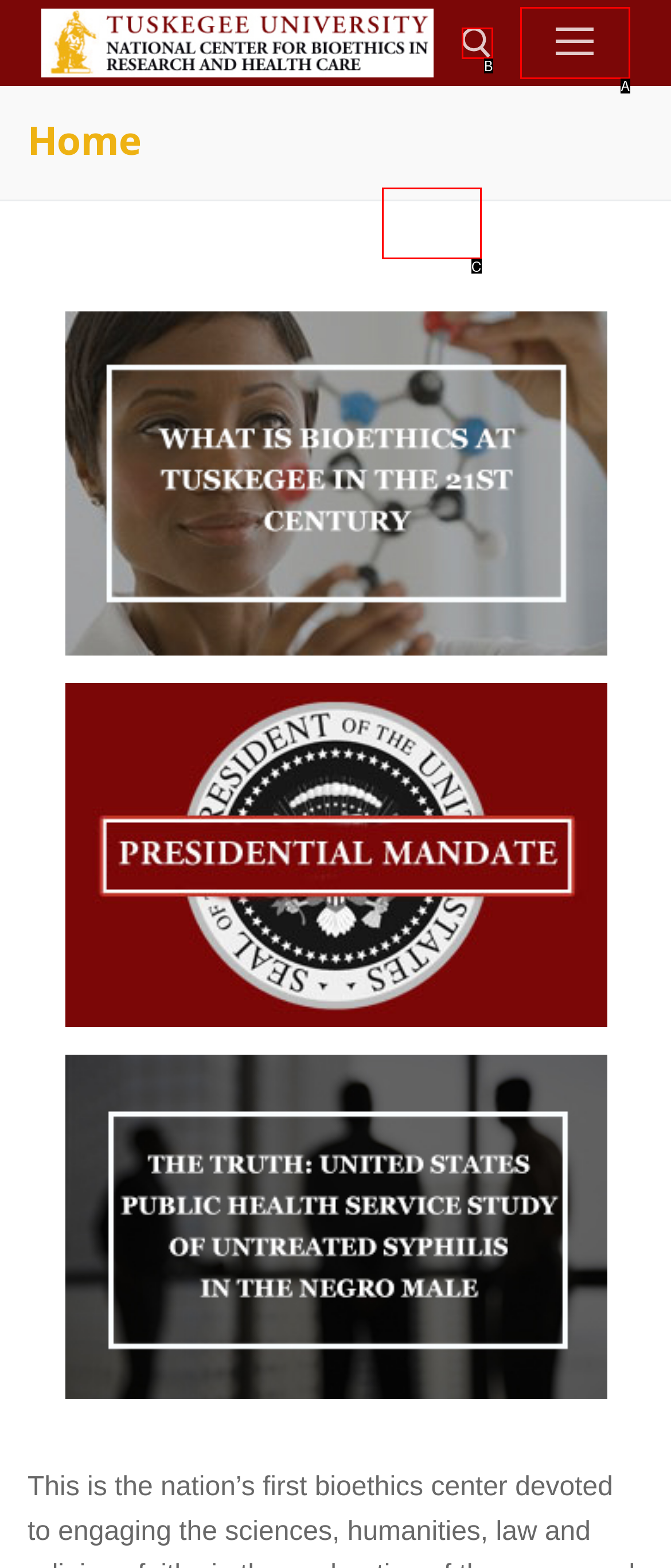Given the description: parent_node: Search for: aria-label="submit search", determine the corresponding lettered UI element.
Answer with the letter of the selected option.

C